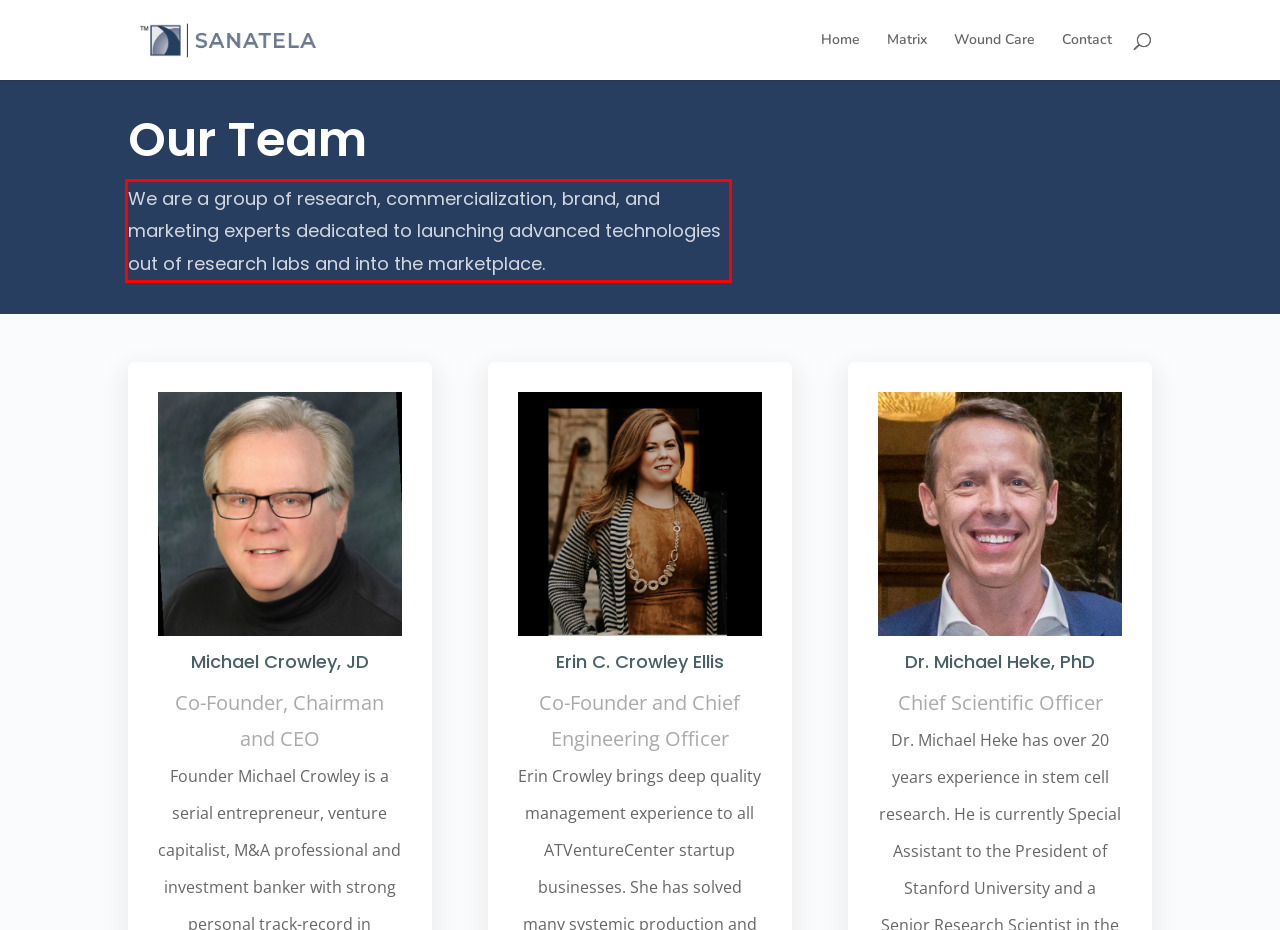Using the provided screenshot, read and generate the text content within the red-bordered area.

We are a group of research, commercialization, brand, and marketing experts dedicated to launching advanced technologies out of research labs and into the marketplace.